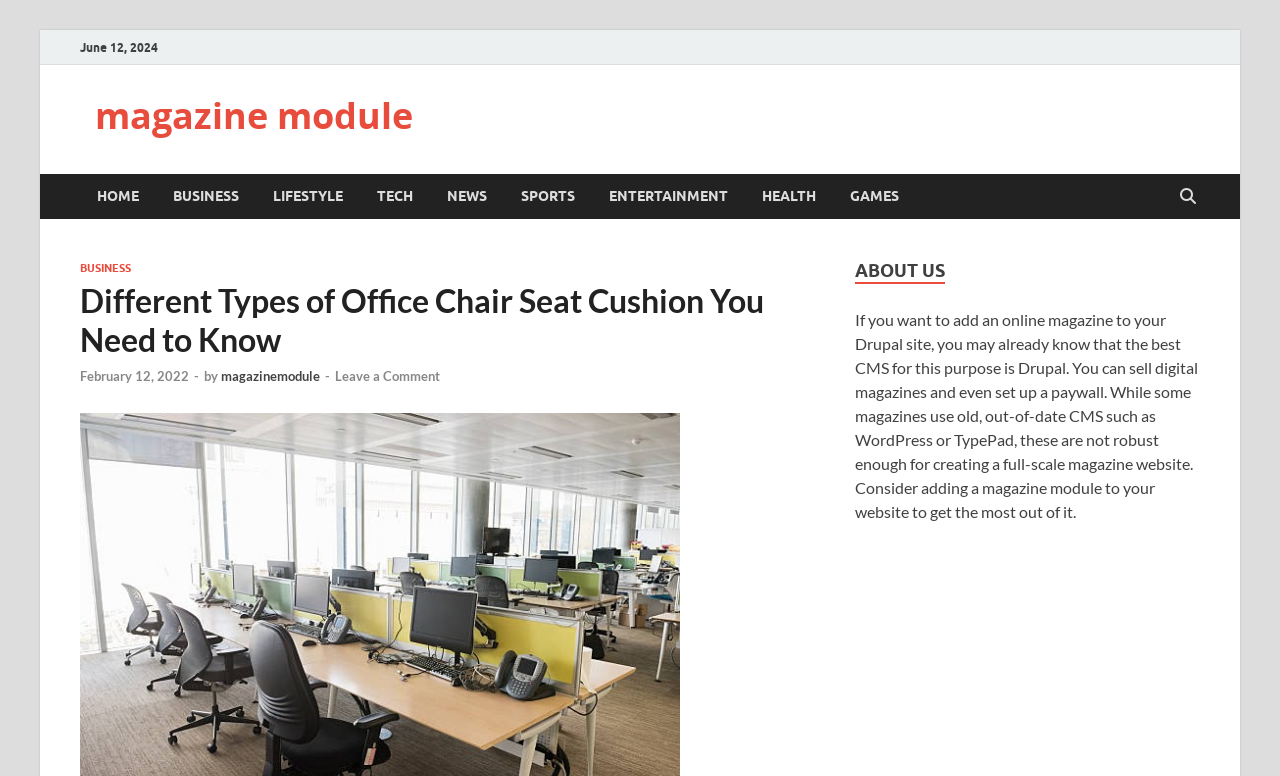What are the categories on the top navigation bar?
Please provide a comprehensive answer based on the contents of the image.

The top navigation bar has several categories listed, including HOME, BUSINESS, LIFESTYLE, TECH, NEWS, SPORTS, ENTERTAINMENT, HEALTH, and GAMES. These categories are likely links to different sections of the website.